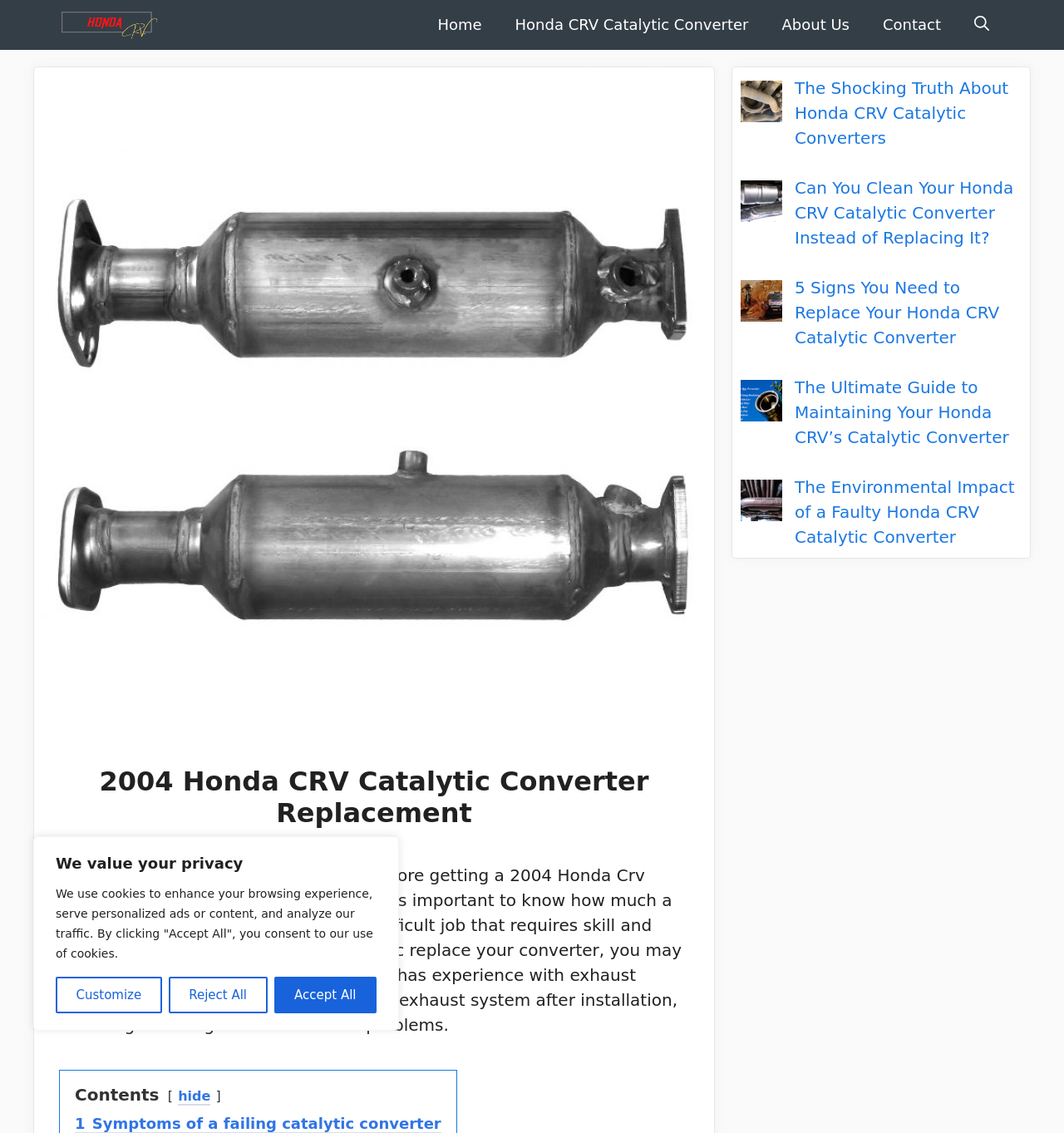Locate the bounding box of the UI element described by: "Home" in the given webpage screenshot.

[0.396, 0.0, 0.468, 0.044]